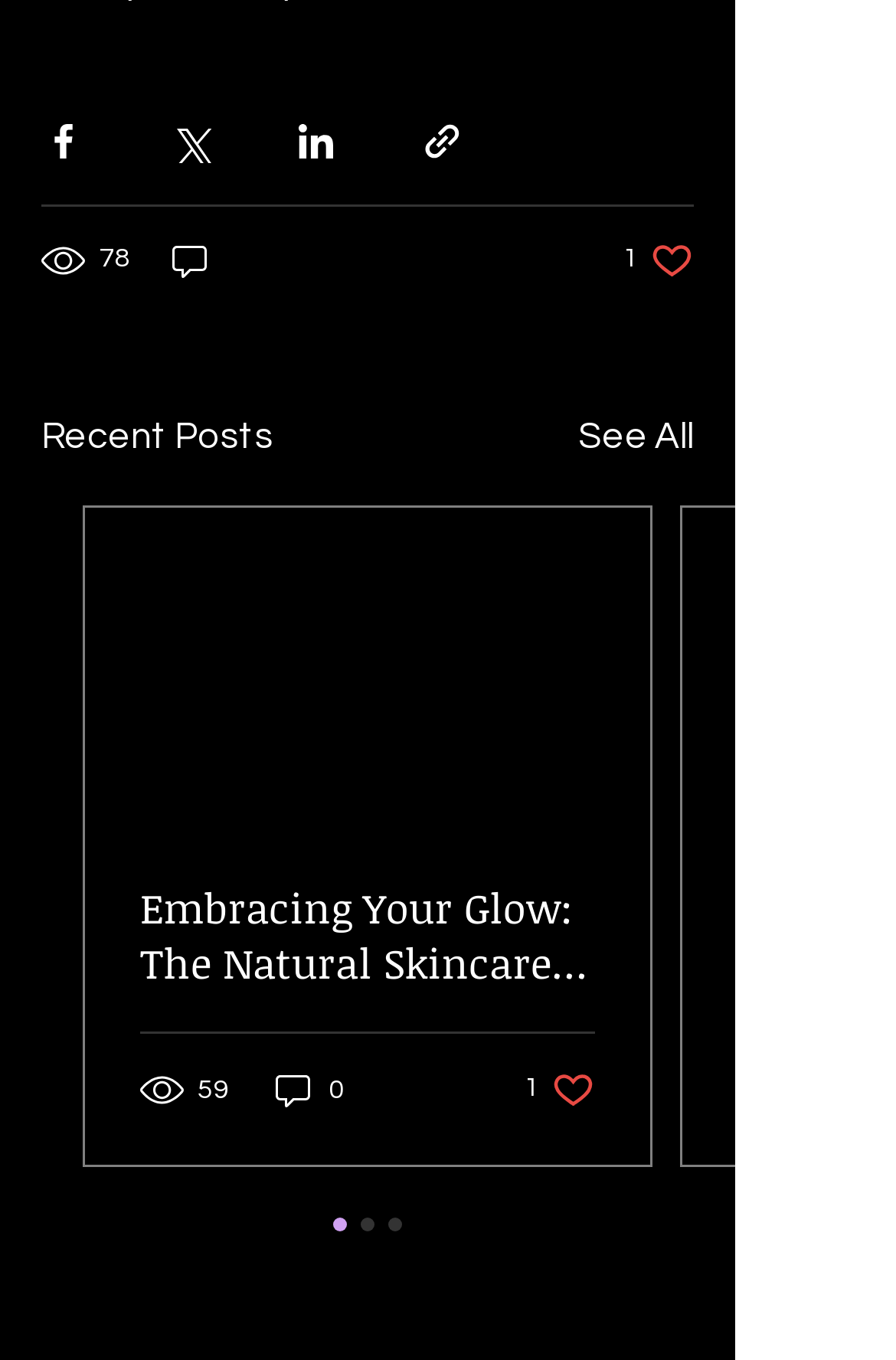Using the given description, provide the bounding box coordinates formatted as (top-left x, top-left y, bottom-right x, bottom-right y), with all values being floating point numbers between 0 and 1. Description: parent_node: 78

[0.187, 0.176, 0.241, 0.208]